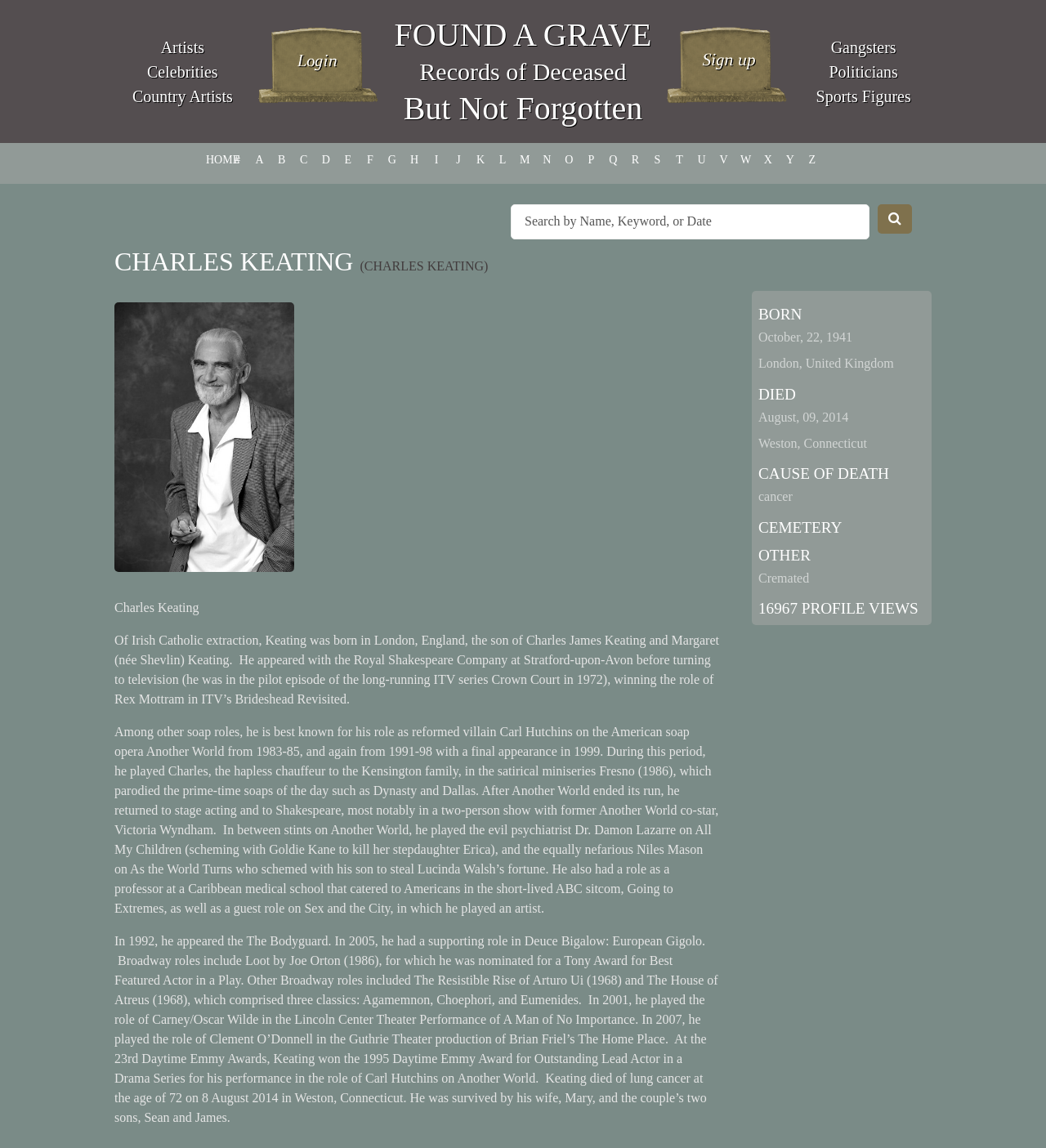Use the information in the screenshot to answer the question comprehensively: What was the cause of Charles Keating's death?

I determined the answer by looking at the section 'CAUSE OF DEATH' which lists the cause of death as cancer.